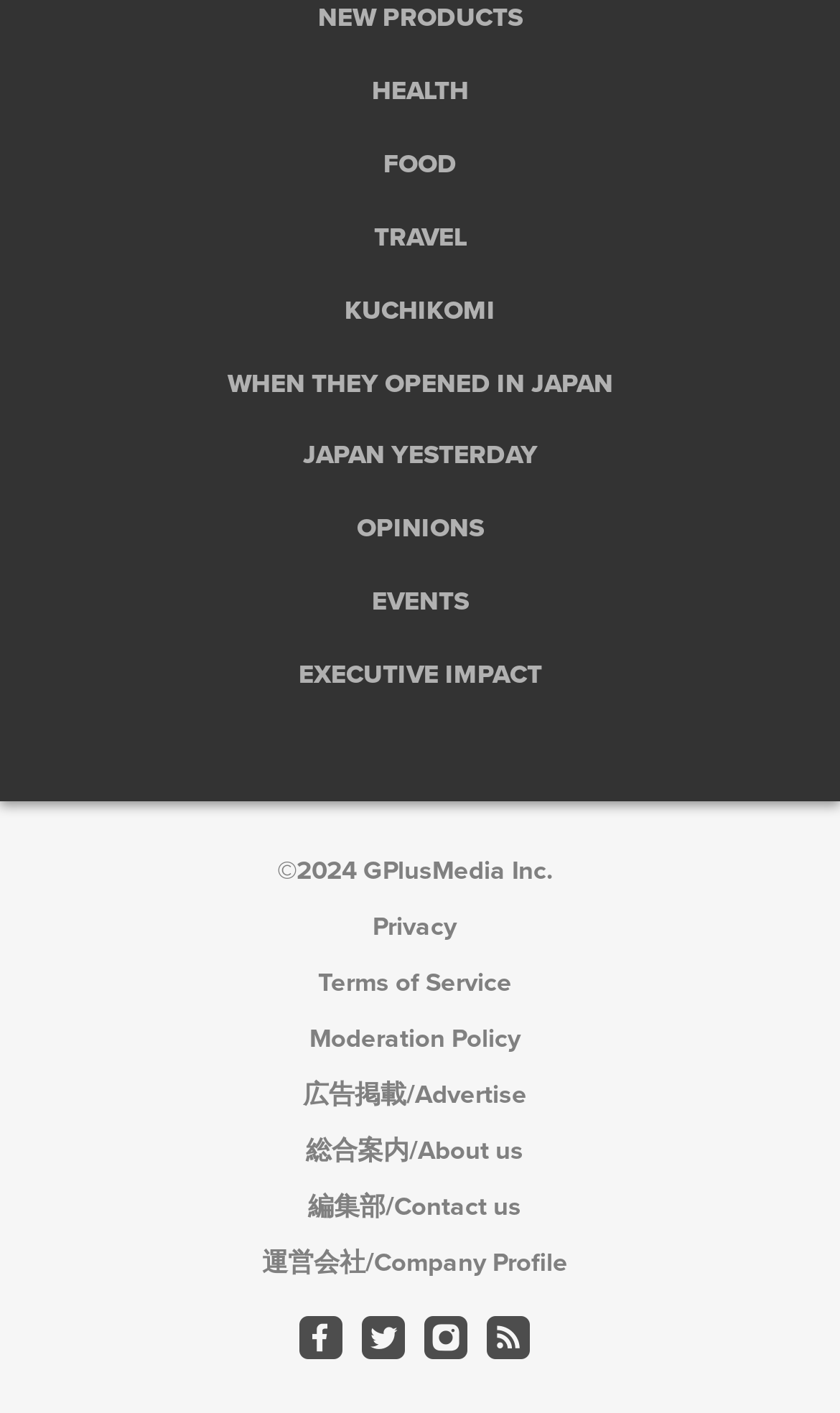Kindly provide the bounding box coordinates of the section you need to click on to fulfill the given instruction: "Go to HEALTH page".

[0.442, 0.053, 0.558, 0.074]